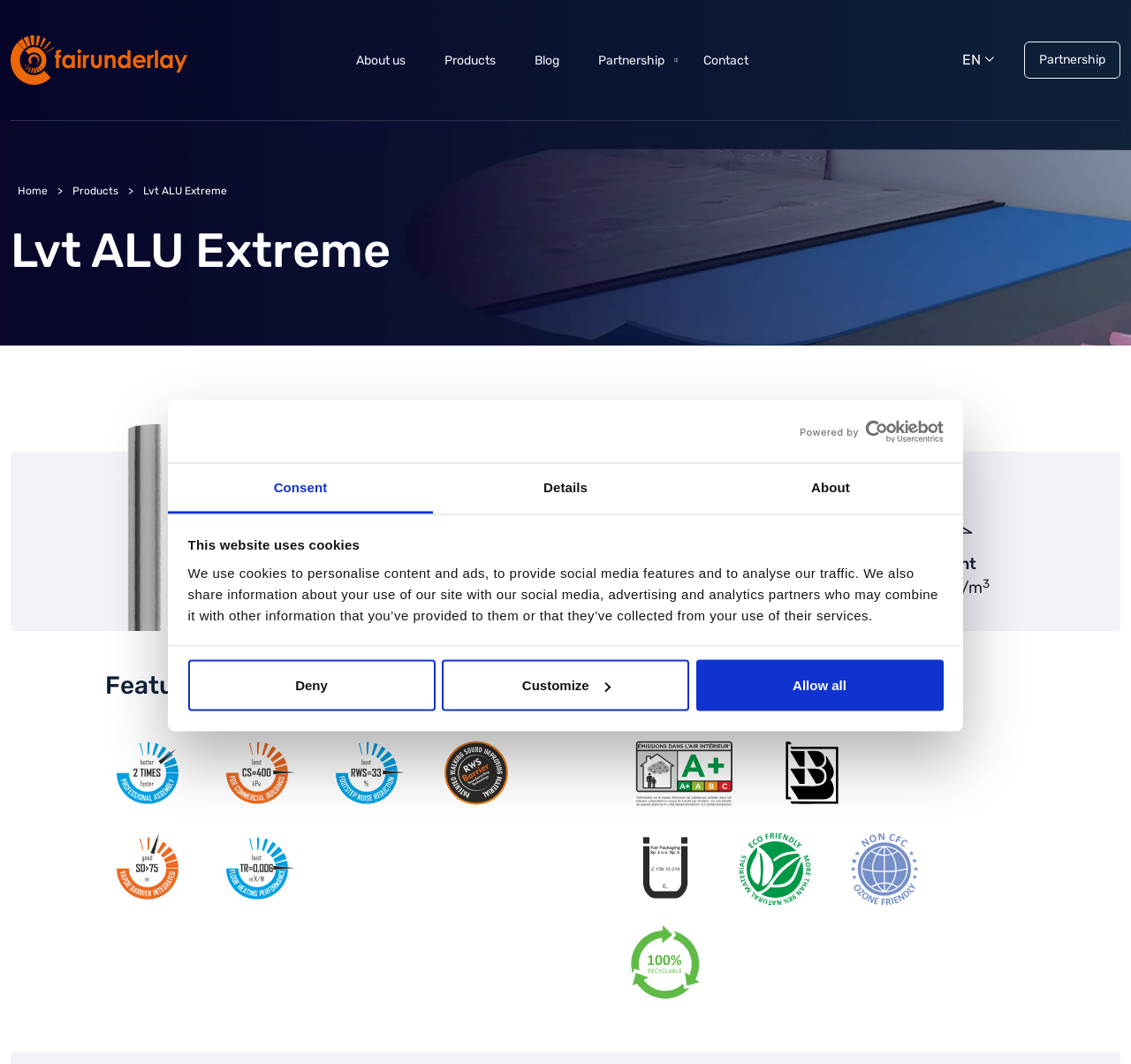Detail the various sections and features of the webpage.

This webpage appears to be a product information page, specifically about "Lvt ALU Extreme". At the top left corner, there is a navigation menu with links to "Home", "Products", and other pages. Next to the navigation menu, there is a language selection option with the current language set to "EN".

Below the navigation menu, there is a prominent dialog box with a title "This website uses cookies" that takes up most of the screen. The dialog box has a logo of "Cookiebot" at the top right corner. Inside the dialog box, there is a tab list with three tabs: "Consent", "Details", and "About". The "Consent" tab is currently selected and displays a message about the website's use of cookies.

Below the dialog box, there are three buttons: "Deny", "Customize", and "Allow all". These buttons are likely related to the cookie consent.

On the right side of the page, there is a section with product information, including details about the product's thickness, height, width, and weight. There are also two headings, "Features" and "Certificates", which suggest that there may be more information about the product's features and certifications below.

At the bottom of the page, there are more links to other pages, including "About us", "Products", "Blog", "Partnership", and "Contact".